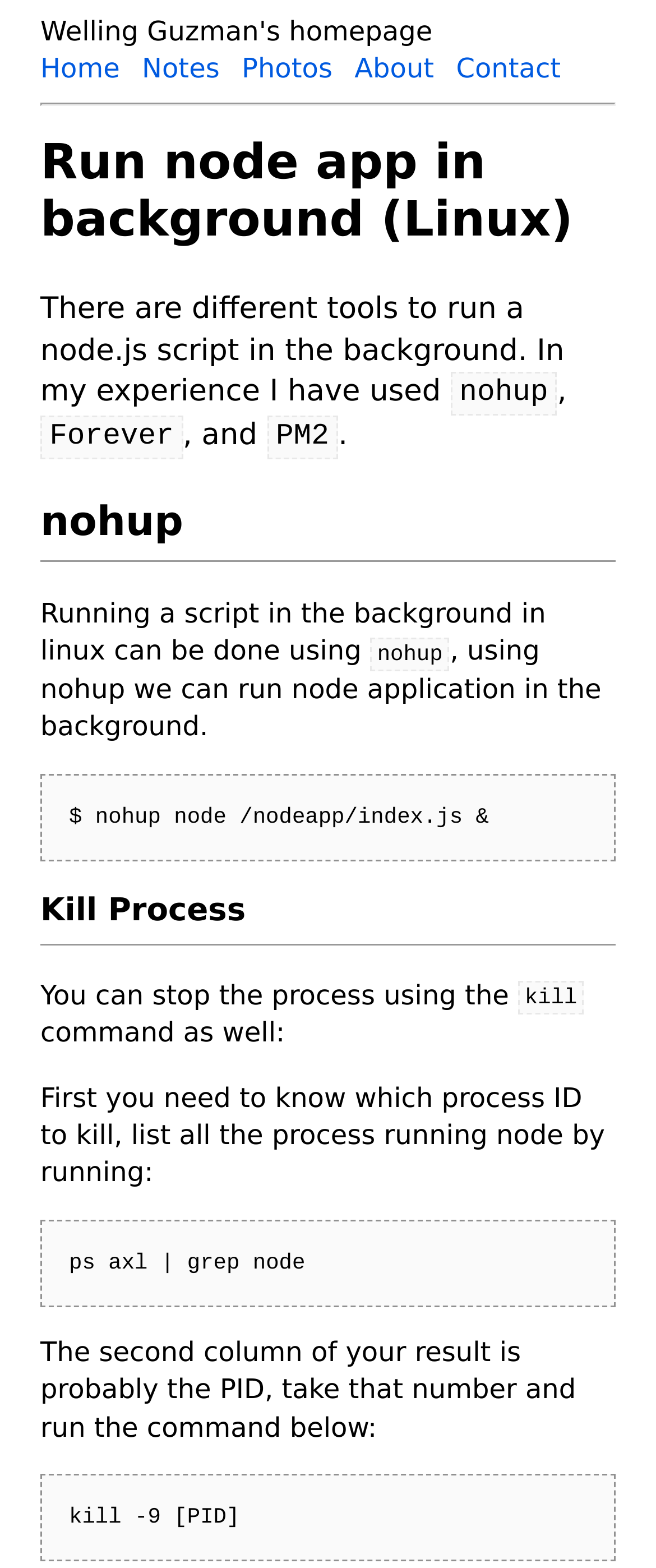Please answer the following question using a single word or phrase: 
What is the command to kill a process?

kill -9